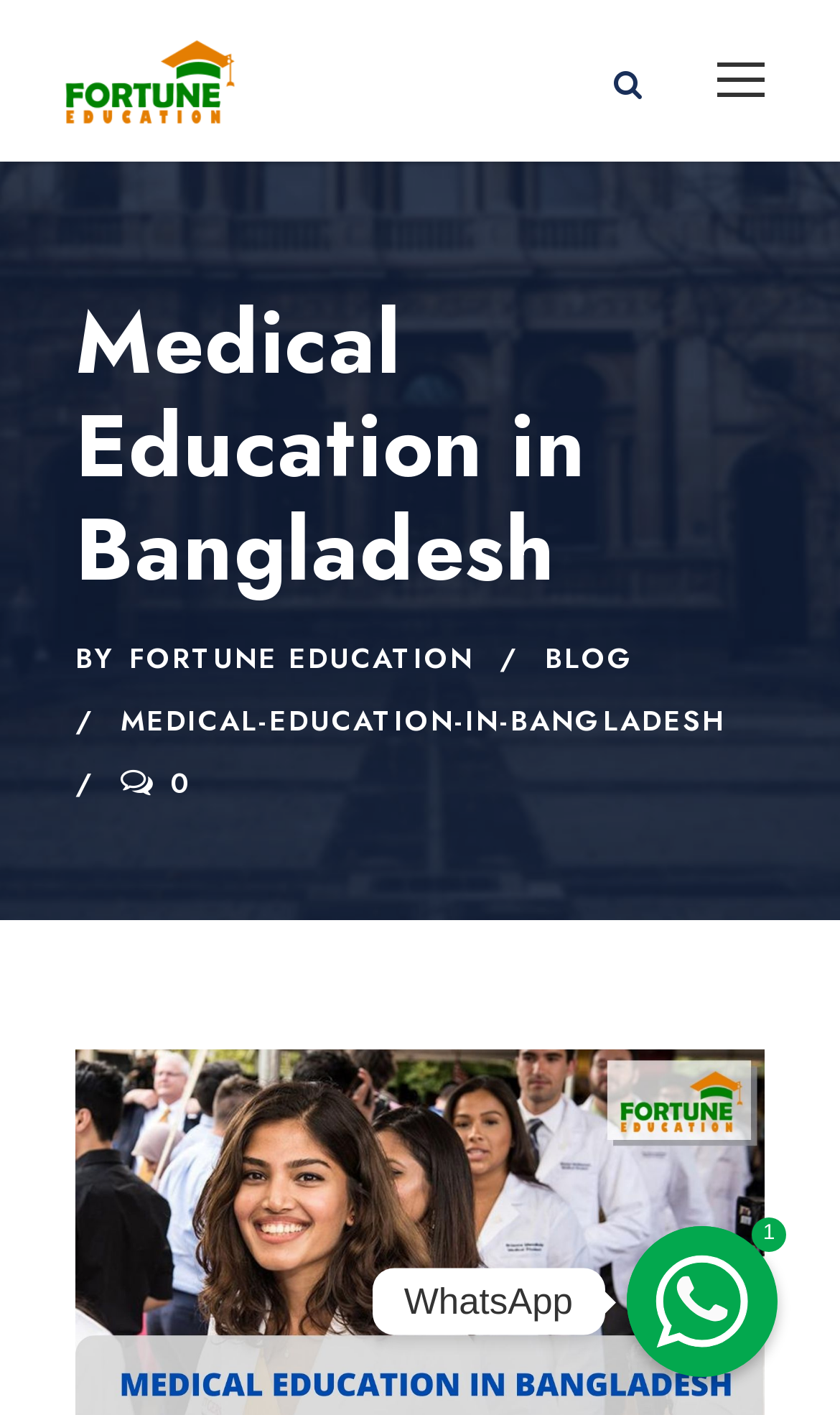How many links are there in the top navigation bar?
Please give a well-detailed answer to the question.

The top navigation bar contains three links: 'FORTUNE EDUCATION', 'BLOG', and 'MEDICAL-EDUCATION-IN-BANGLADESH'. These links are located horizontally next to each other and are part of the main navigation menu.